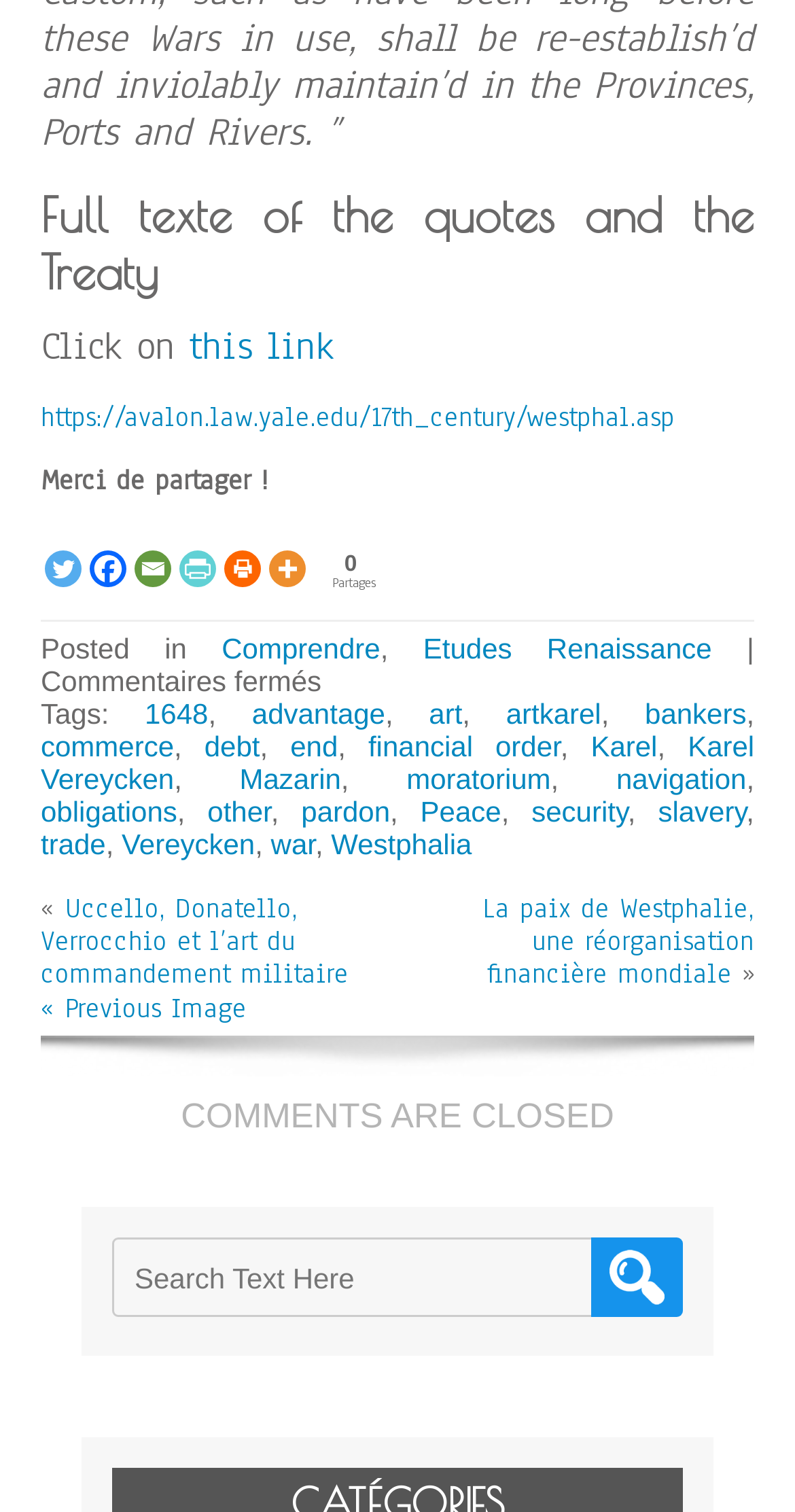What is the title of the quote?
Answer with a single word or short phrase according to what you see in the image.

The 1648 Peace of Westphalia